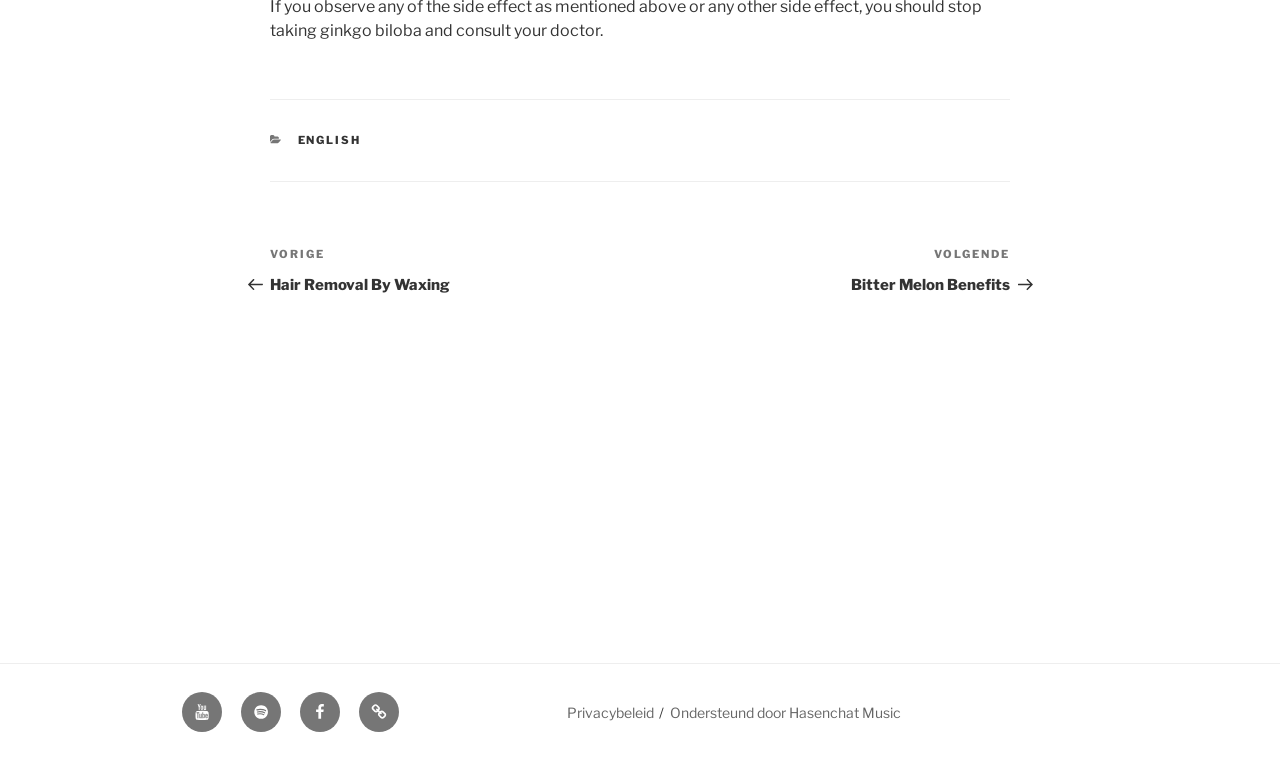Given the webpage screenshot and the description, determine the bounding box coordinates (top-left x, top-left y, bottom-right x, bottom-right y) that define the location of the UI element matching this description: Ondersteund door Hasenchat Music

[0.524, 0.925, 0.704, 0.947]